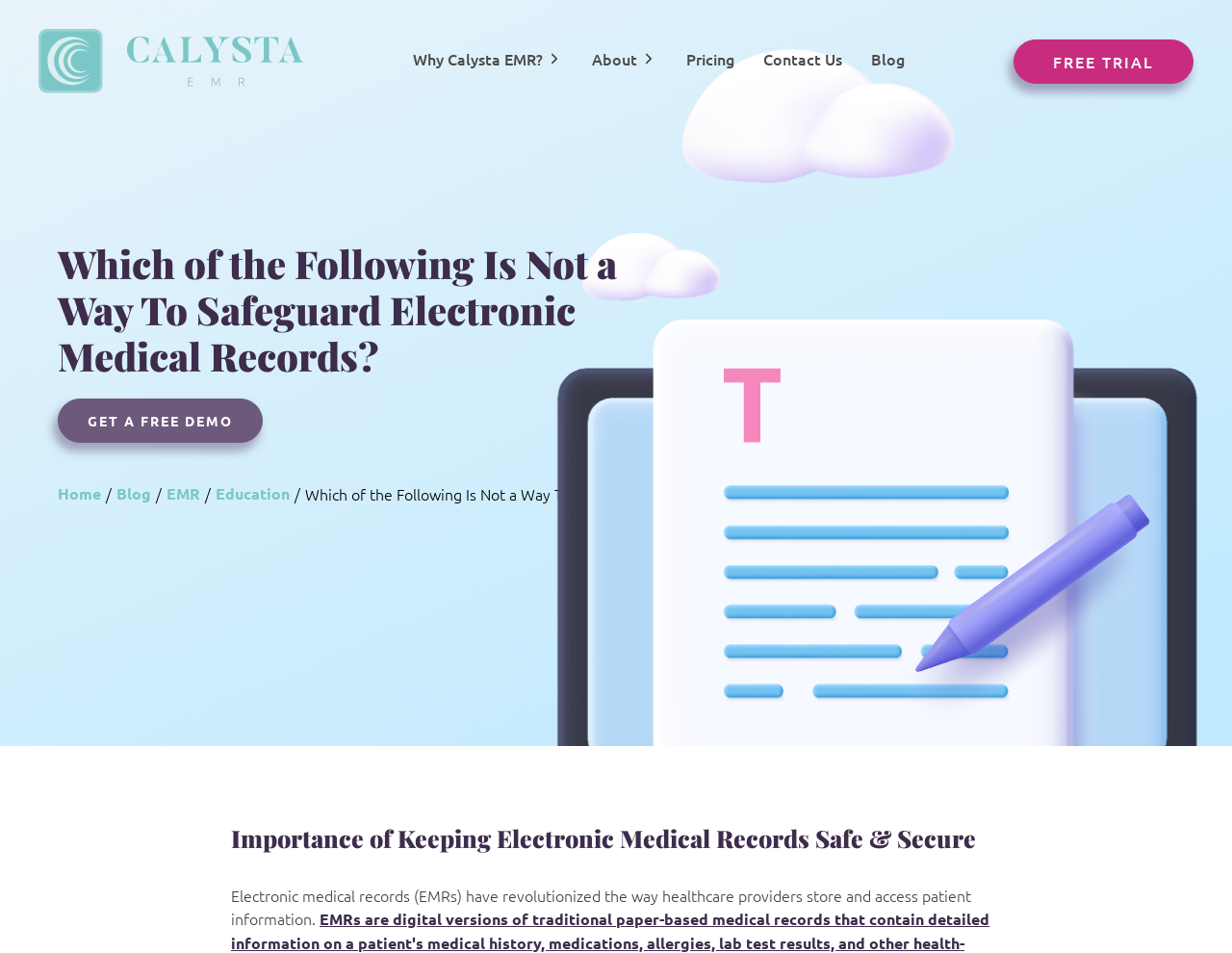Locate the bounding box coordinates of the clickable part needed for the task: "Click on 'Why Calysta EMR?'".

[0.335, 0.044, 0.457, 0.084]